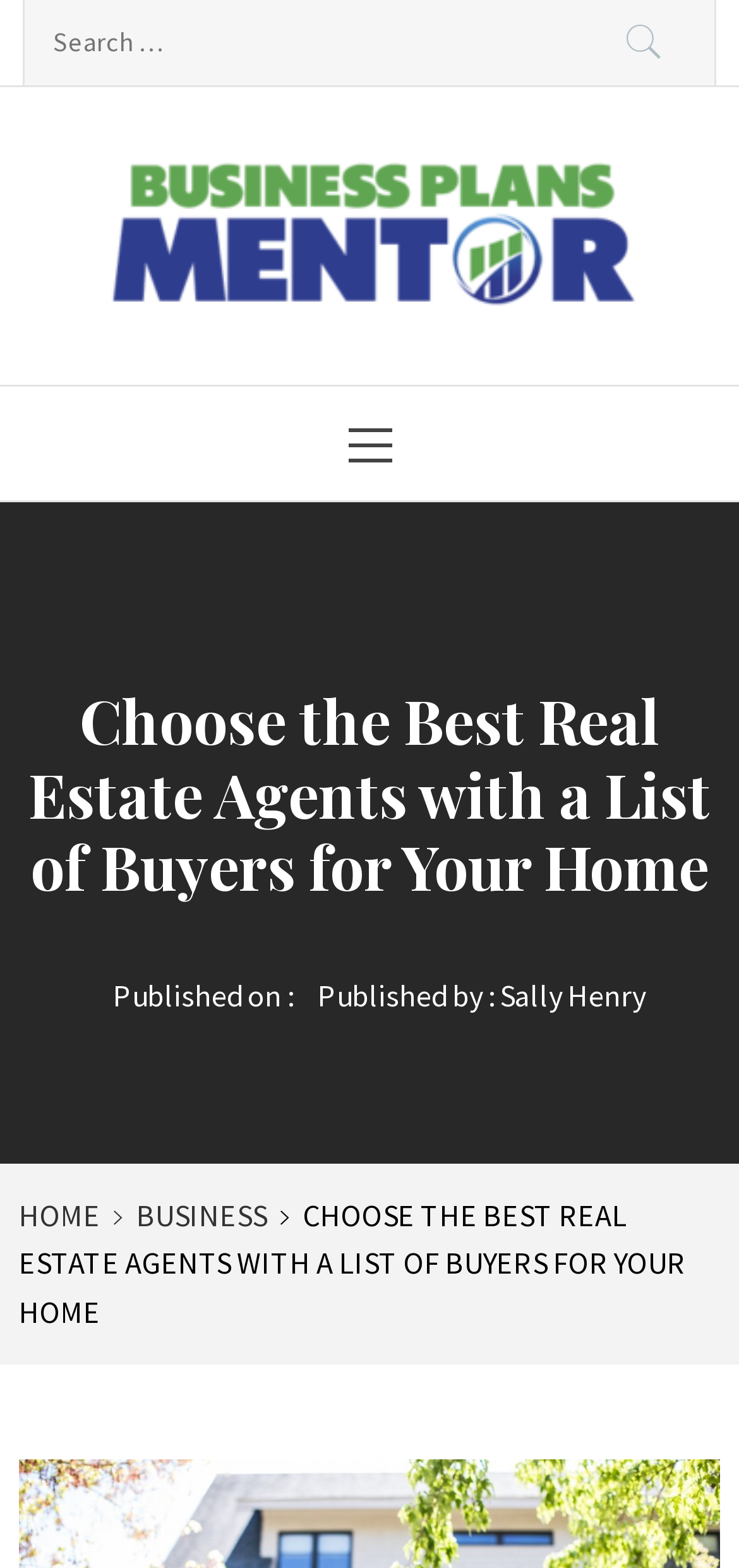Please provide the bounding box coordinate of the region that matches the element description: Primary Menu. Coordinates should be in the format (top-left x, top-left y, bottom-right x, bottom-right y) and all values should be between 0 and 1.

[0.236, 0.247, 0.764, 0.319]